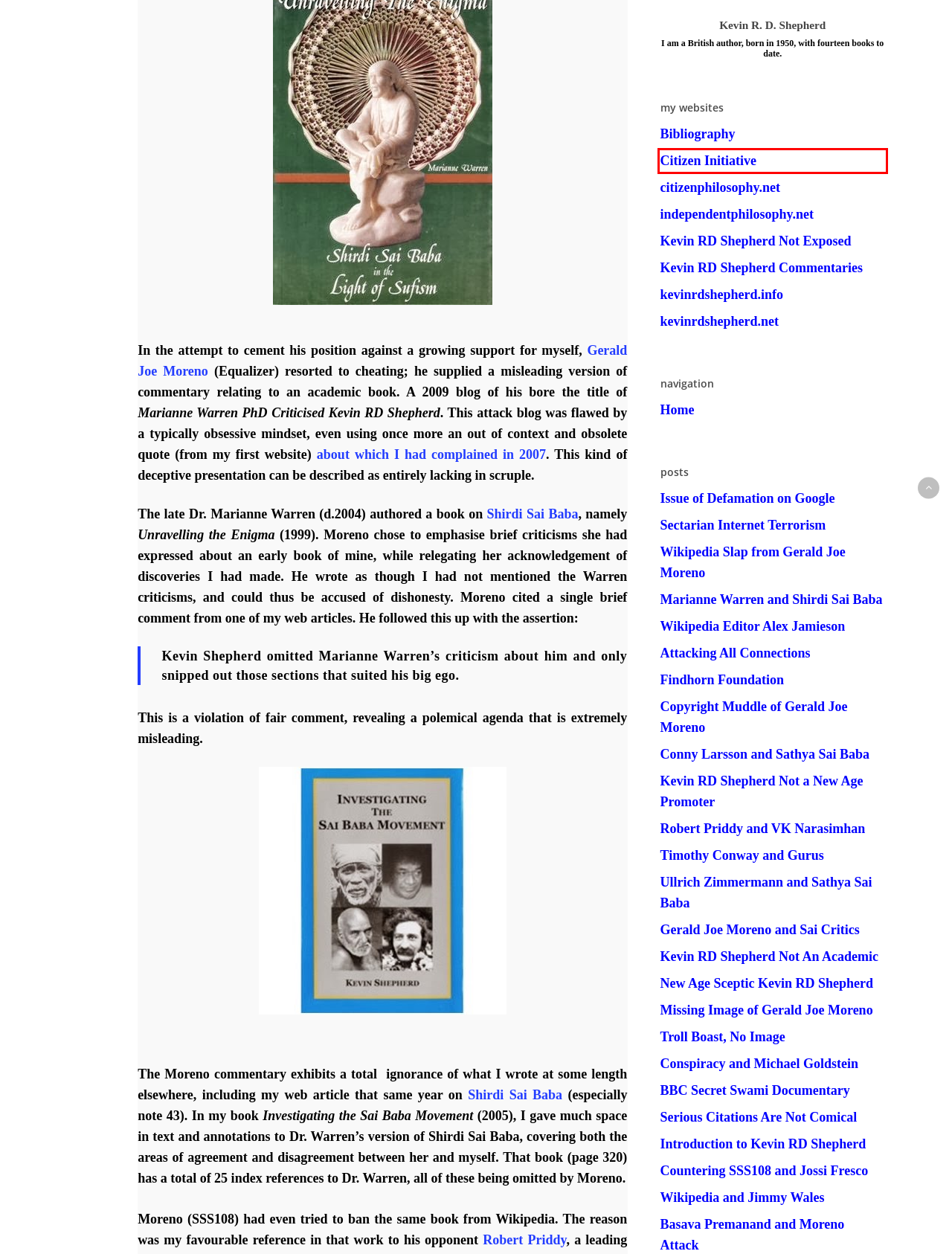Check out the screenshot of a webpage with a red rectangle bounding box. Select the best fitting webpage description that aligns with the new webpage after clicking the element inside the bounding box. Here are the candidates:
A. Gerald Joe Moreno - Kevin R. D. Shepherd Commentaries
B. New Age Sceptic Kevin RD Shepherd - Kevin R. D. Shepherd Not Exposed
C. Home - Kevin R. D. Shepherd Commentaries
D. Serious Citations Are Not Comical - Kevin R. D. Shepherd Not Exposed
E. Missing Image of Gerald Joe Moreno - Kevin R. D. Shepherd Not Exposed
F. Kevin R. D. Shepherd Citizen Initiative - Home Page
G. Gerald Joe Moreno and Sai Critics - Kevin R. D. Shepherd Not Exposed
H. Wikipedia and Jimmy Wales - Kevin R. D. Shepherd Not Exposed

F